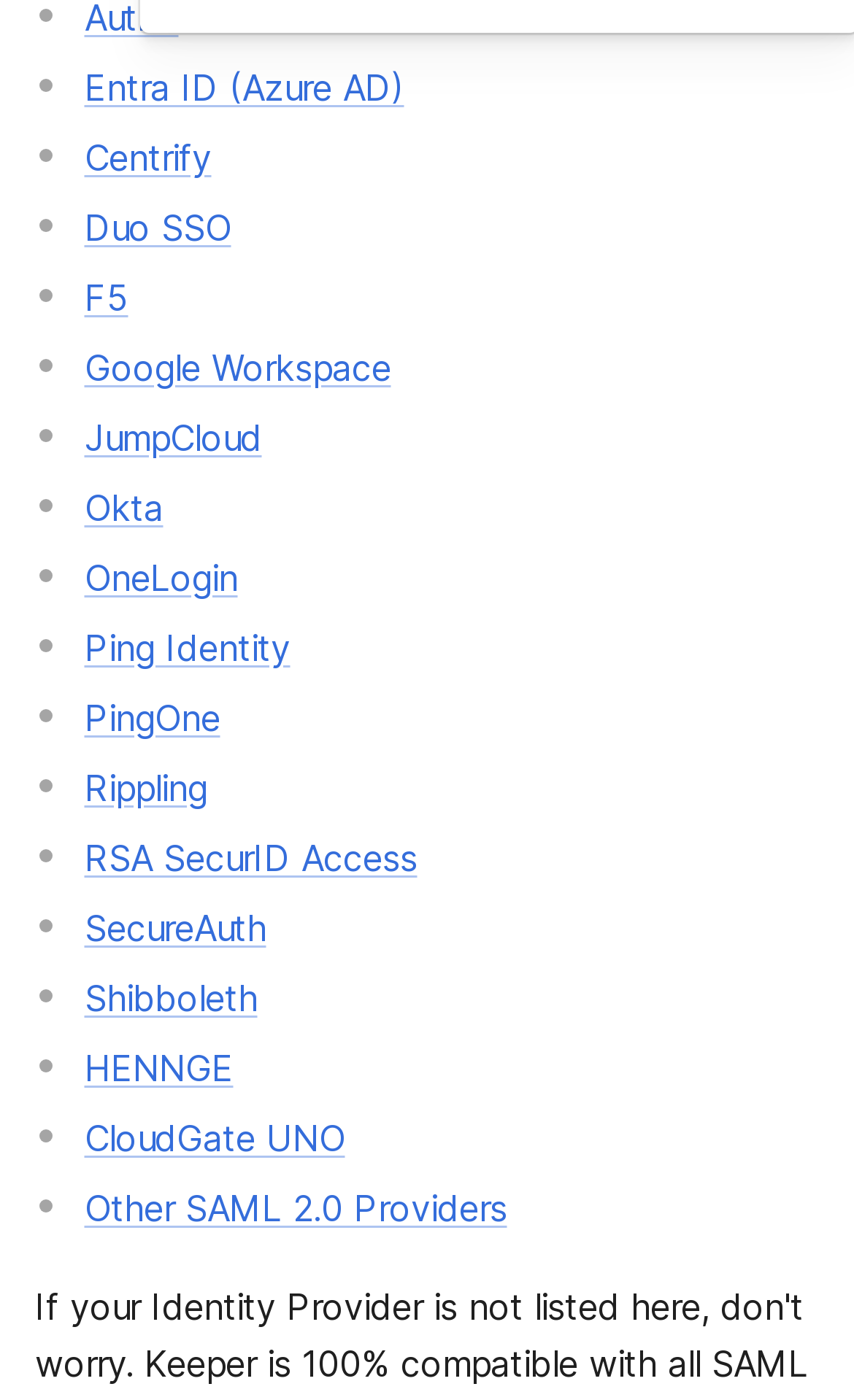Please provide a short answer using a single word or phrase for the question:
Is Google Workspace a SAML 2.0 provider?

Yes